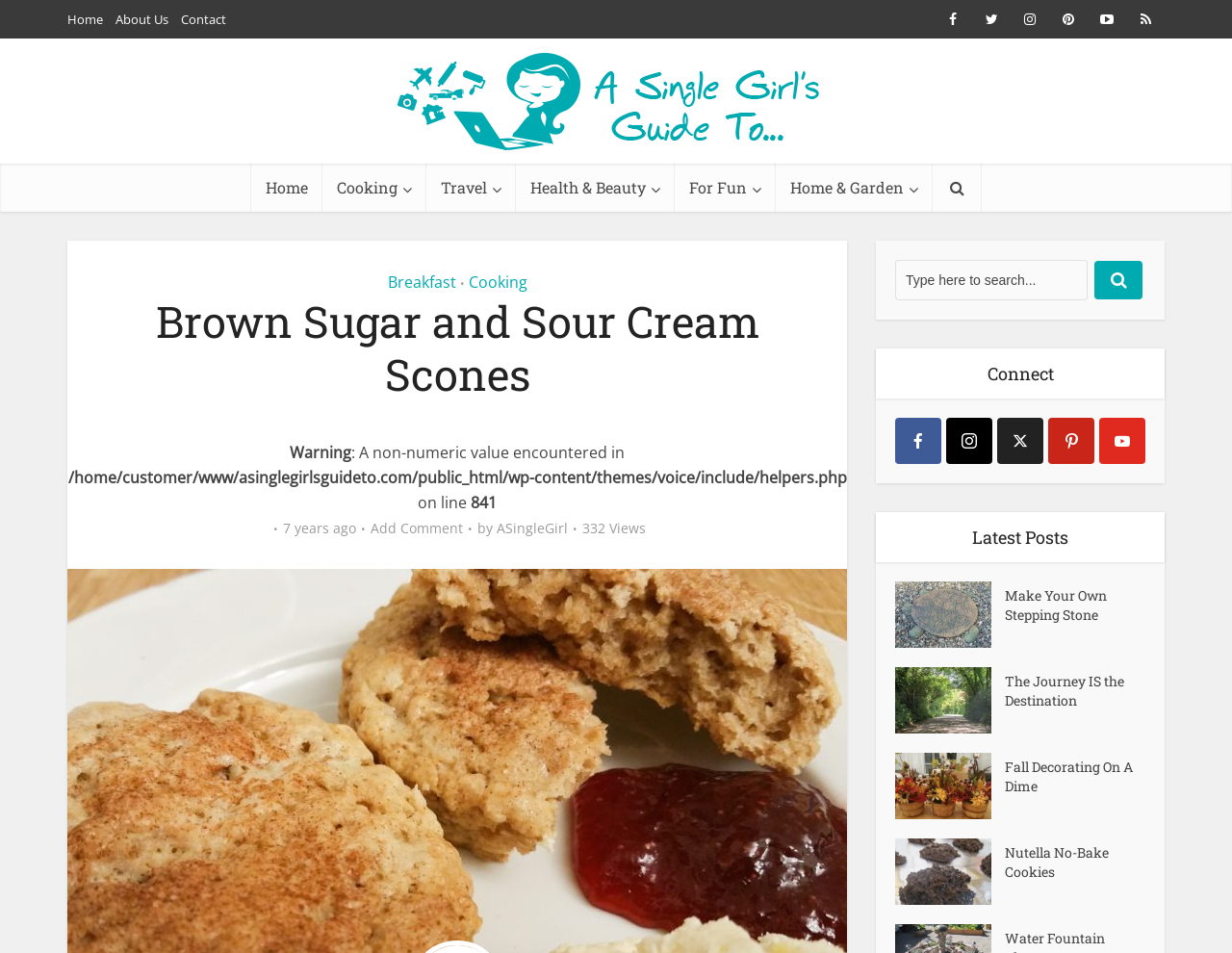What is the category of the current post?
Using the image as a reference, answer with just one word or a short phrase.

Breakfast